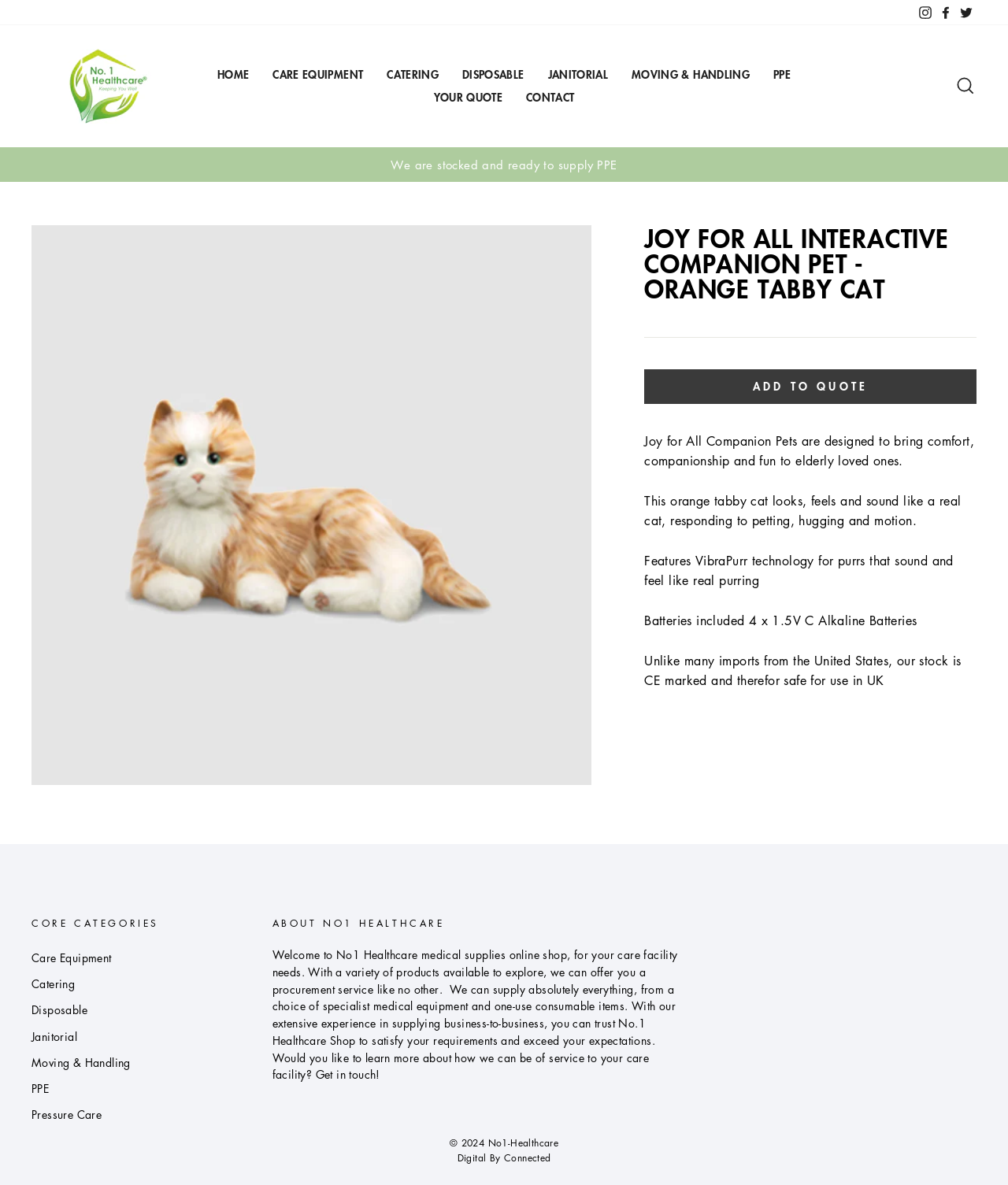Determine the bounding box coordinates of the element's region needed to click to follow the instruction: "Search for products". Provide these coordinates as four float numbers between 0 and 1, formatted as [left, top, right, bottom].

[0.938, 0.058, 0.978, 0.087]